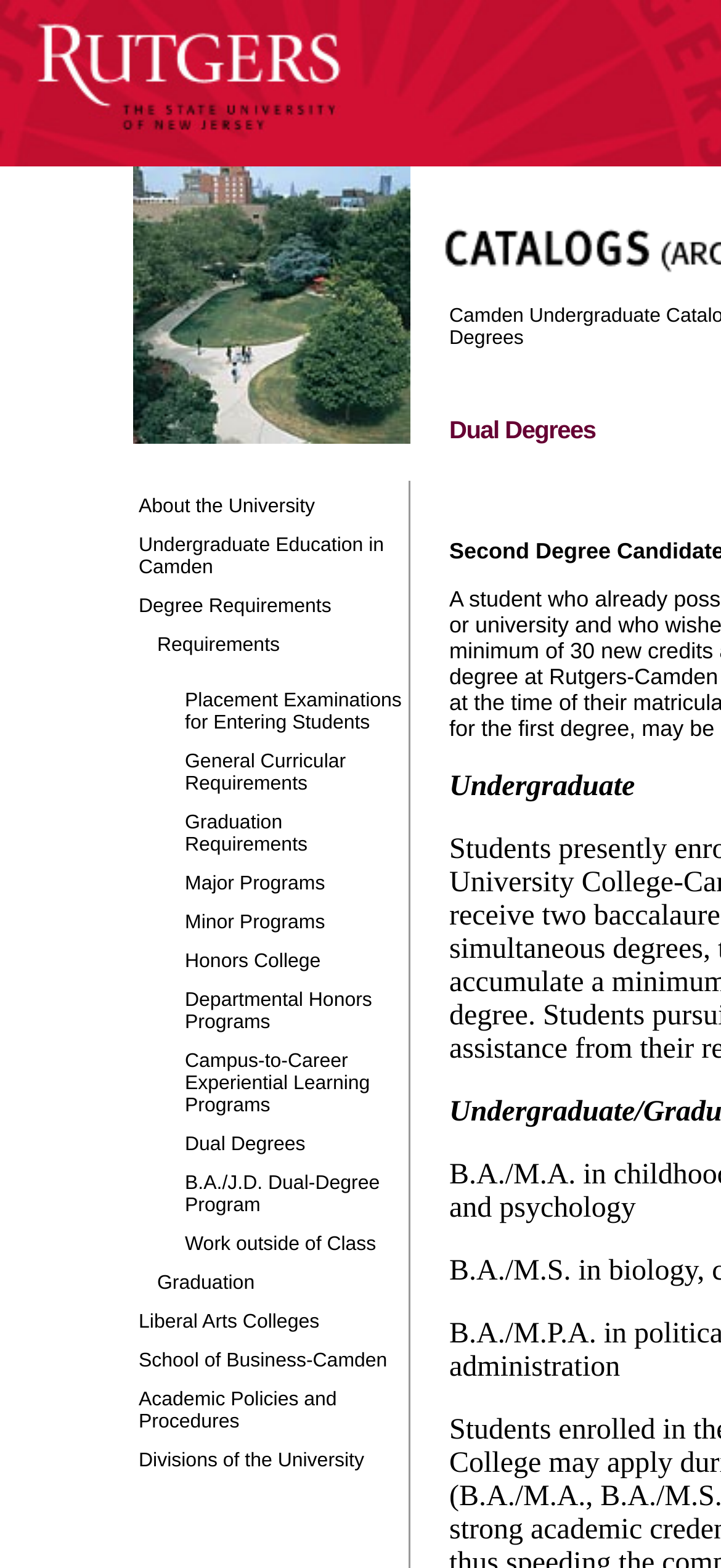Determine the bounding box coordinates for the area that needs to be clicked to fulfill this task: "Learn about B.A./J.D. Dual-Degree Program". The coordinates must be given as four float numbers between 0 and 1, i.e., [left, top, right, bottom].

[0.19, 0.741, 0.562, 0.777]